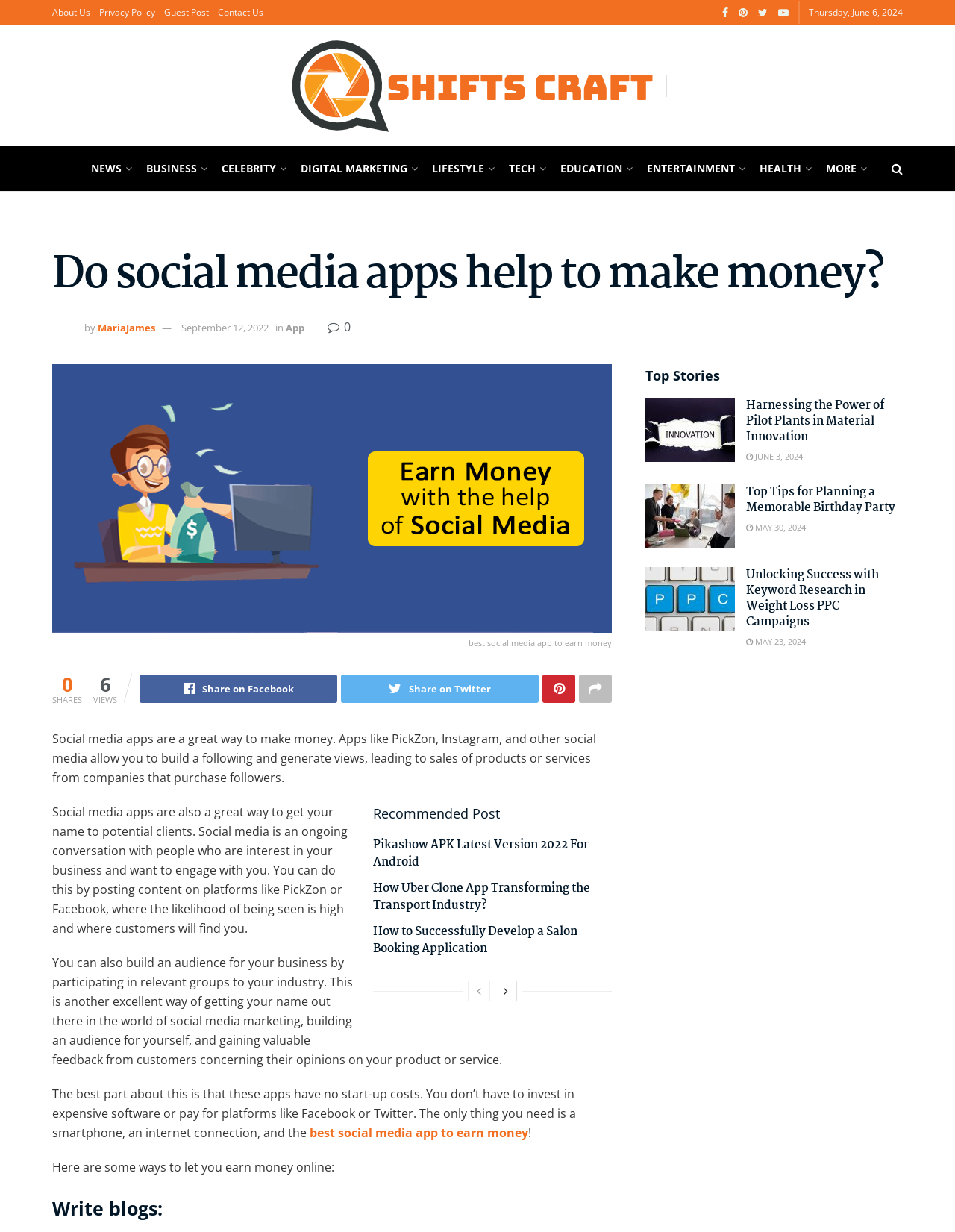Find the bounding box coordinates of the element you need to click on to perform this action: 'Share on Facebook'. The coordinates should be represented by four float values between 0 and 1, in the format [left, top, right, bottom].

[0.146, 0.547, 0.353, 0.57]